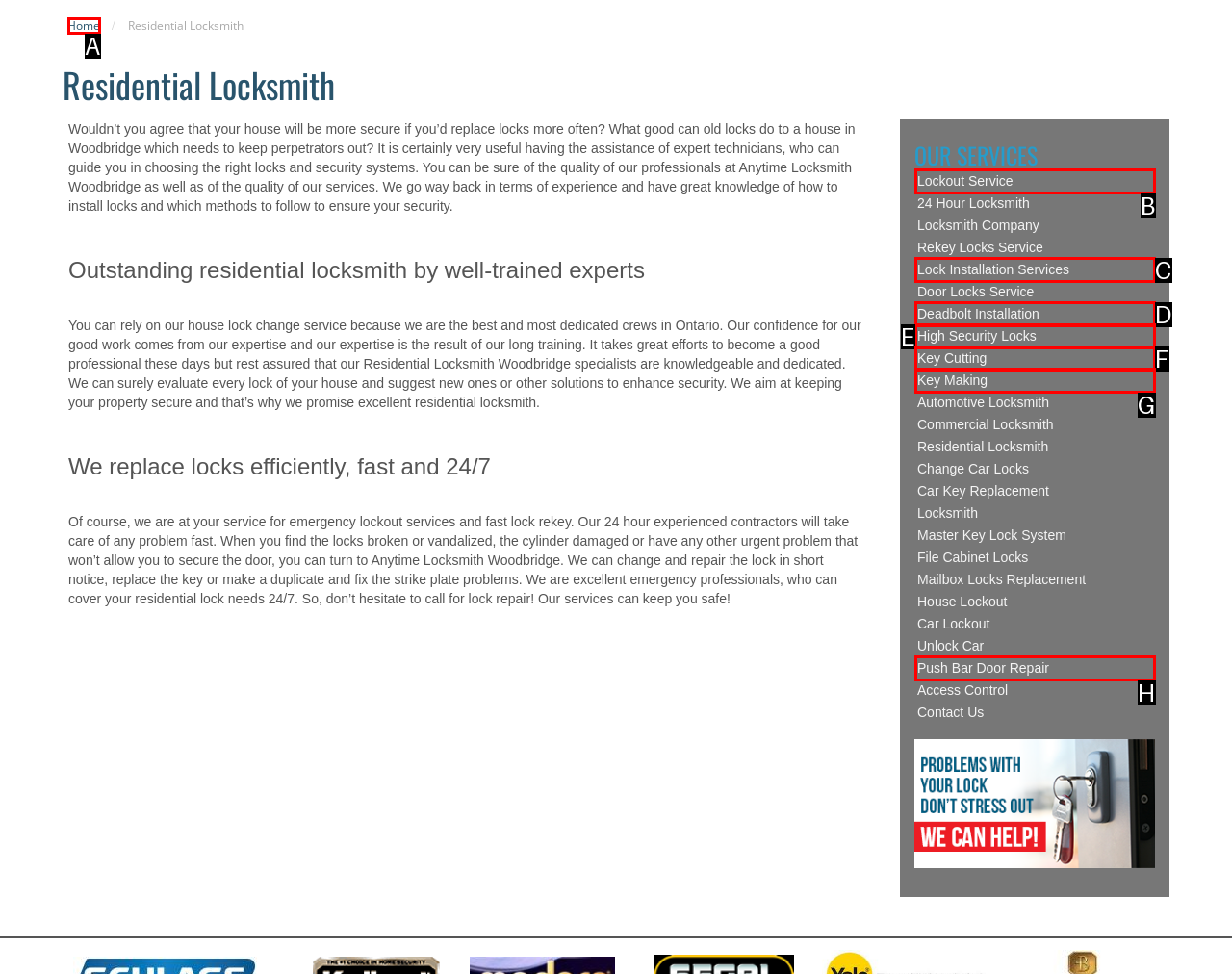Identify the UI element described as: Push Bar Door Repair
Answer with the option's letter directly.

H